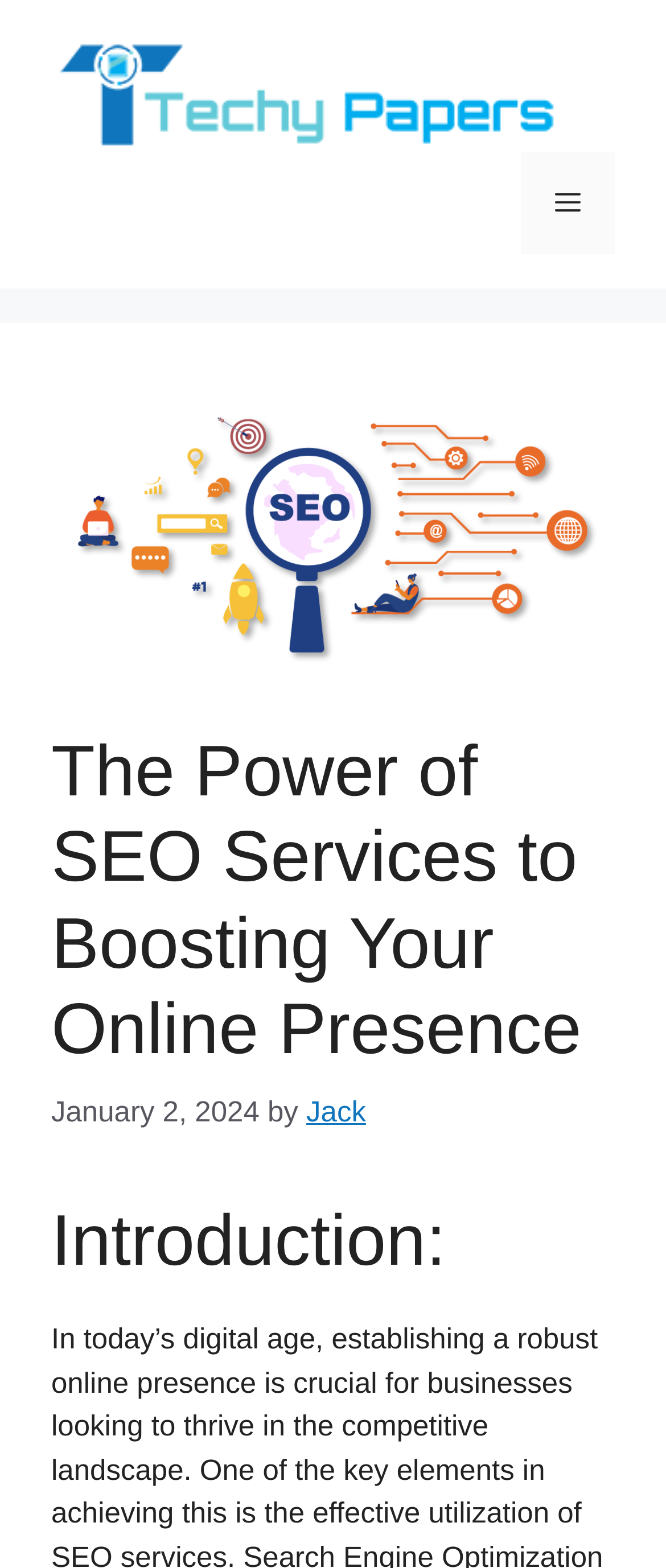Please provide the bounding box coordinates for the UI element as described: "Kroll". The coordinates must be four floats between 0 and 1, represented as [left, top, right, bottom].

None